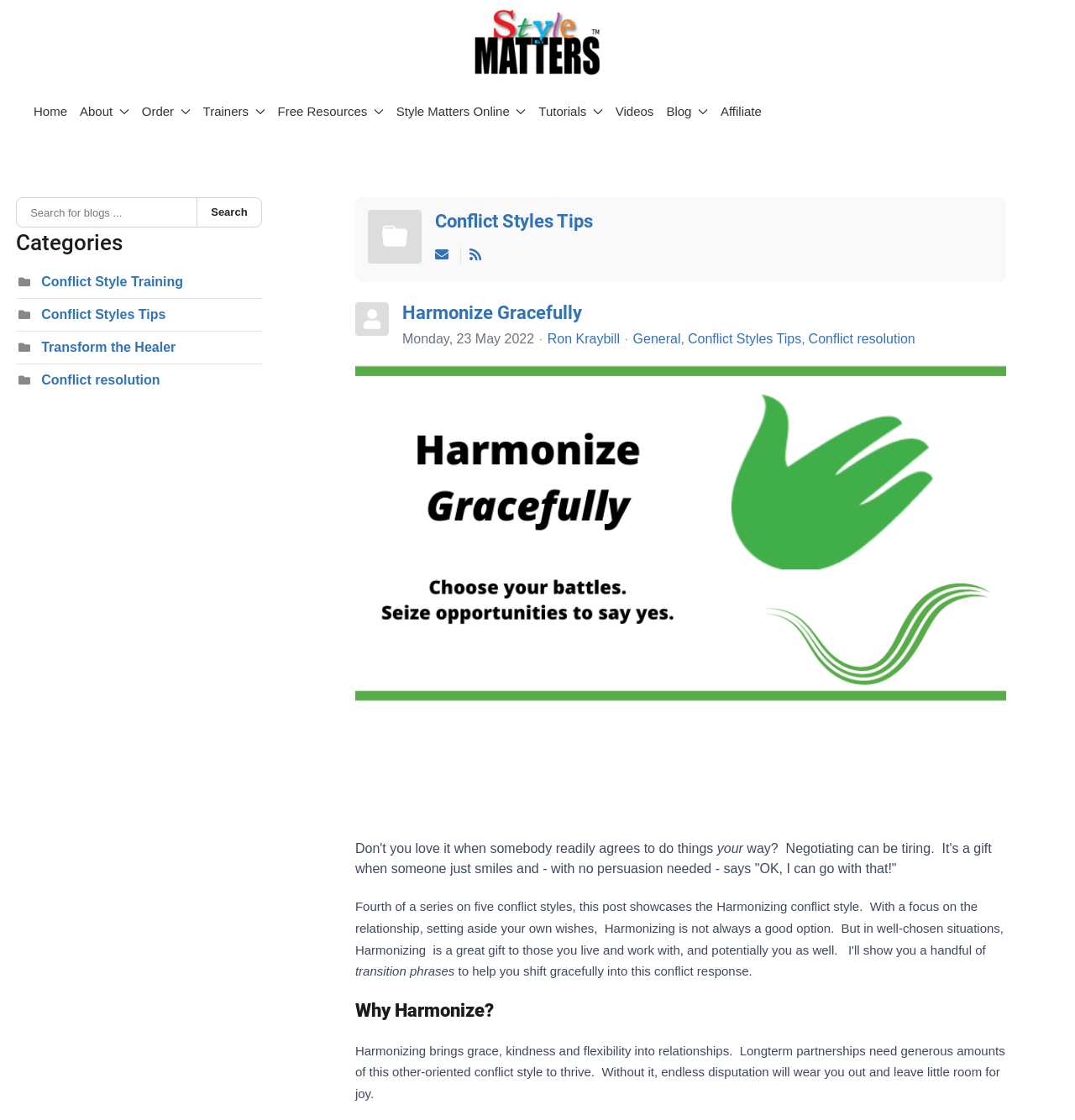What is the purpose of the 'Search for blogs...' textbox? Based on the screenshot, please respond with a single word or phrase.

To search for blogs